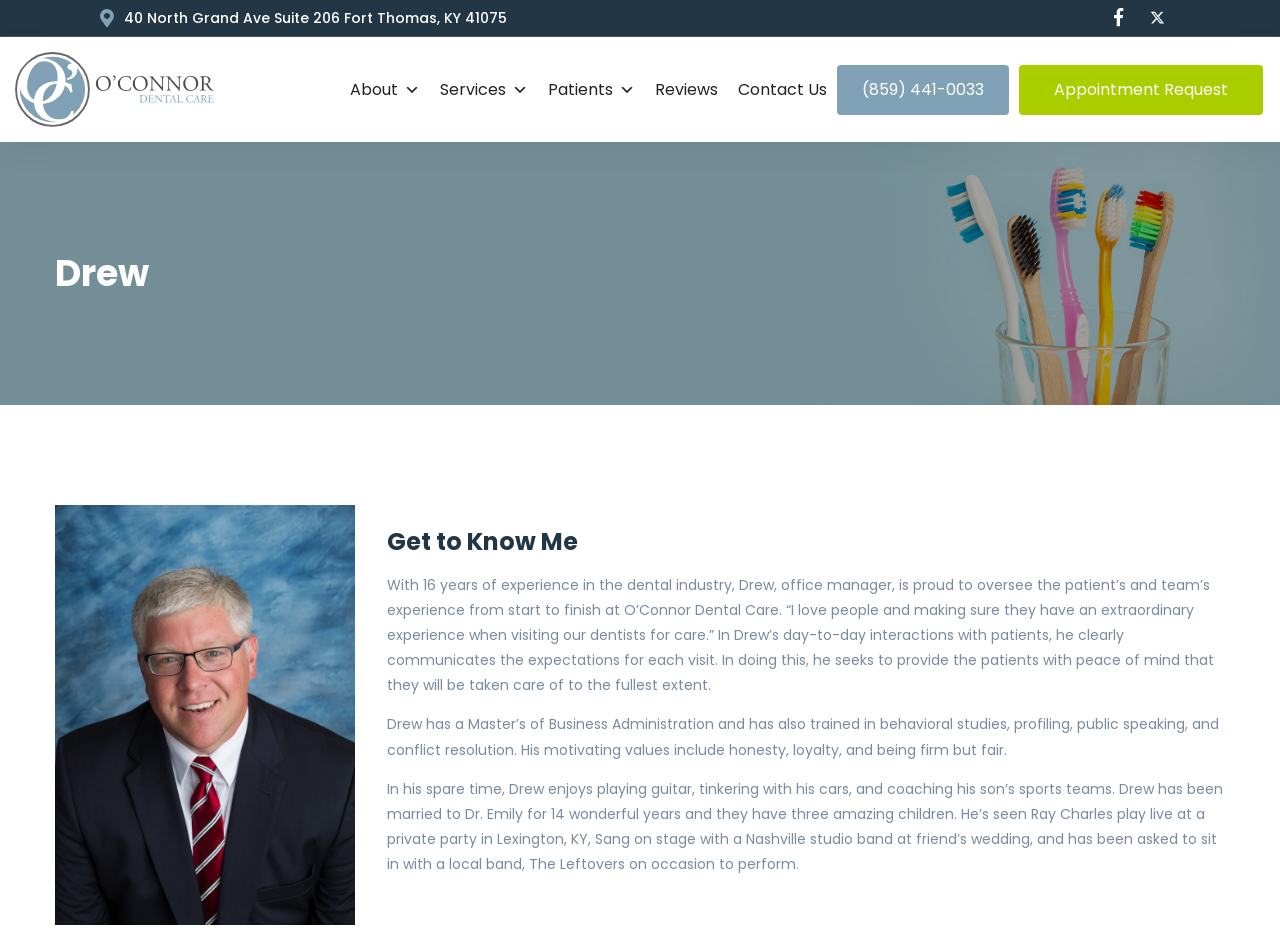Analyze the image and give a detailed response to the question:
What is one of Drew's hobbies?

I found one of Drew's hobbies by looking at the static text element that describes his spare time activities, which states 'In his spare time, Drew enjoys playing guitar, tinkering with his cars, and coaching his son’s sports teams'.